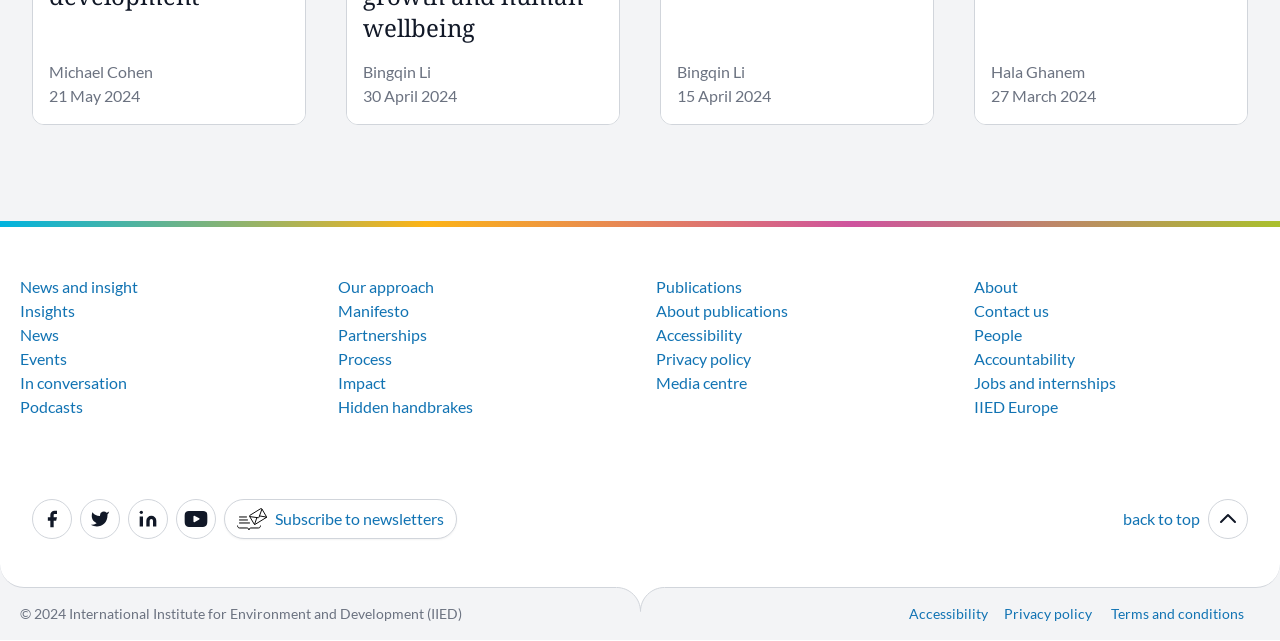What is the name of the organization mentioned in the footer?
Refer to the image and answer the question using a single word or phrase.

International Institute for Environment and Development (IIED)